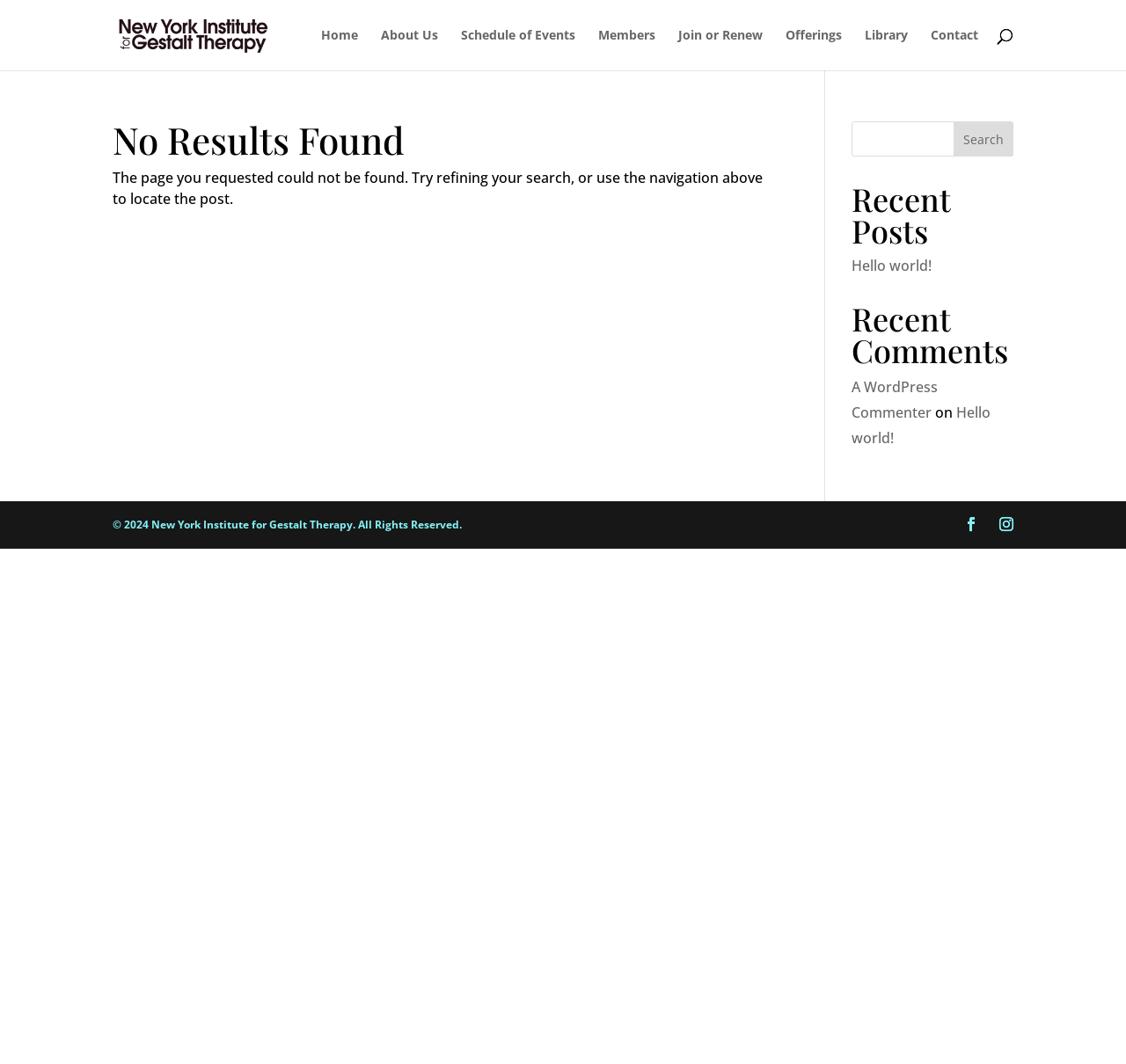Determine the bounding box coordinates for the region that must be clicked to execute the following instruction: "search for events".

[0.756, 0.114, 0.9, 0.147]